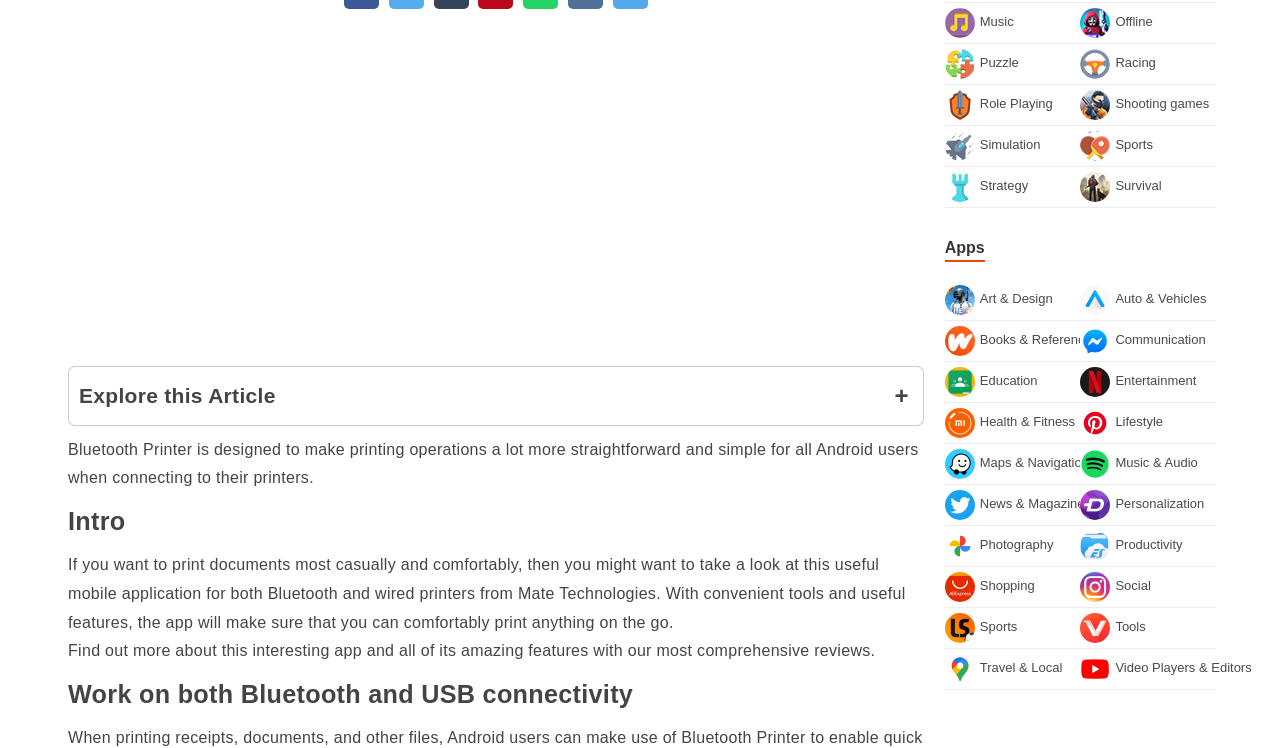Find the bounding box coordinates of the element I should click to carry out the following instruction: "Click on Art & Design".

[0.738, 0.374, 0.844, 0.428]